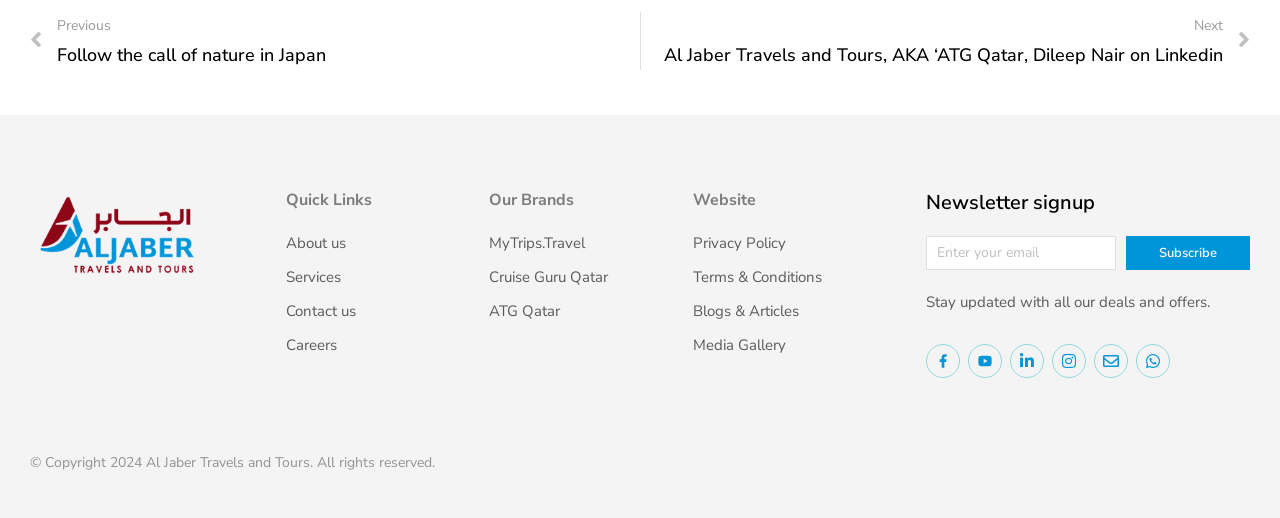Using the given element description, provide the bounding box coordinates (top-left x, top-left y, bottom-right x, bottom-right y) for the corresponding UI element in the screenshot: alt="al jaber"

[0.023, 0.367, 0.164, 0.548]